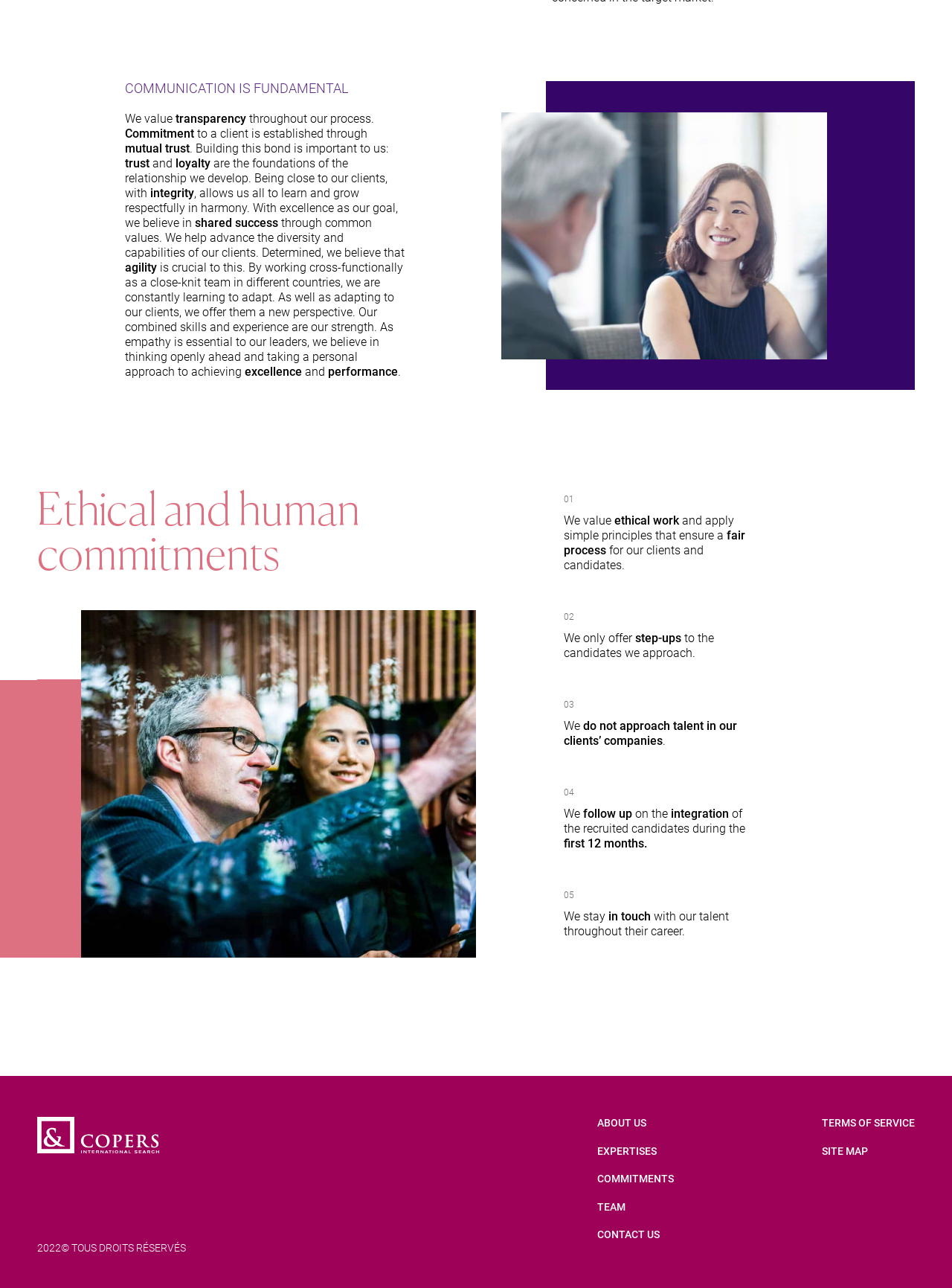Provide a thorough and detailed response to the question by examining the image: 
What is the goal of the company?

The goal of the company is excellence, as stated in the text 'With excellence as our goal, we believe in shared success through common values.'